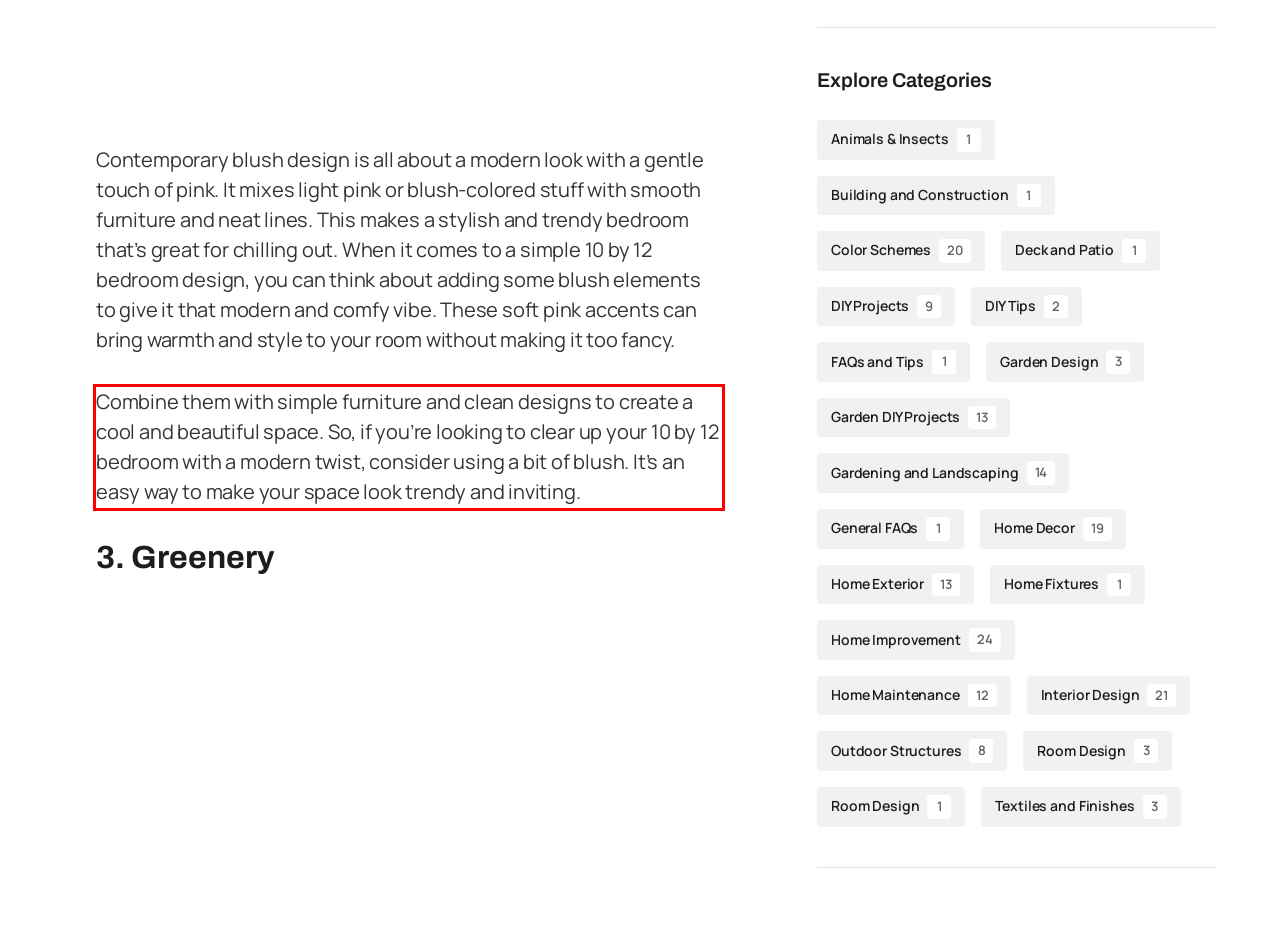The screenshot provided shows a webpage with a red bounding box. Apply OCR to the text within this red bounding box and provide the extracted content.

Combine them with simple furniture and clean designs to create a cool and beautiful space. So, if you’re looking to clear up your 10 by 12 bedroom with a modern twist, consider using a bit of blush. It’s an easy way to make your space look trendy and inviting.